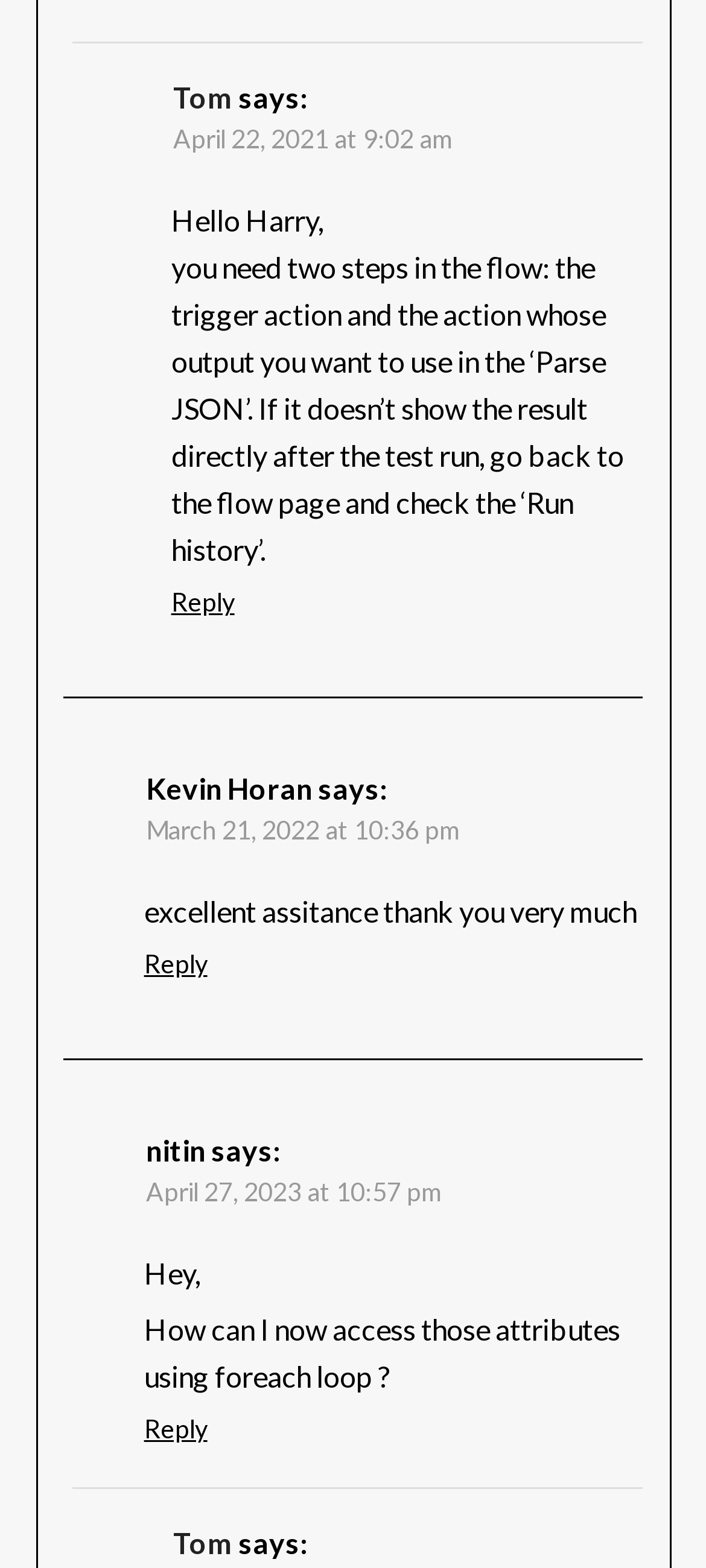Determine the bounding box coordinates for the area that should be clicked to carry out the following instruction: "Reply to nitin".

[0.204, 0.901, 0.294, 0.921]